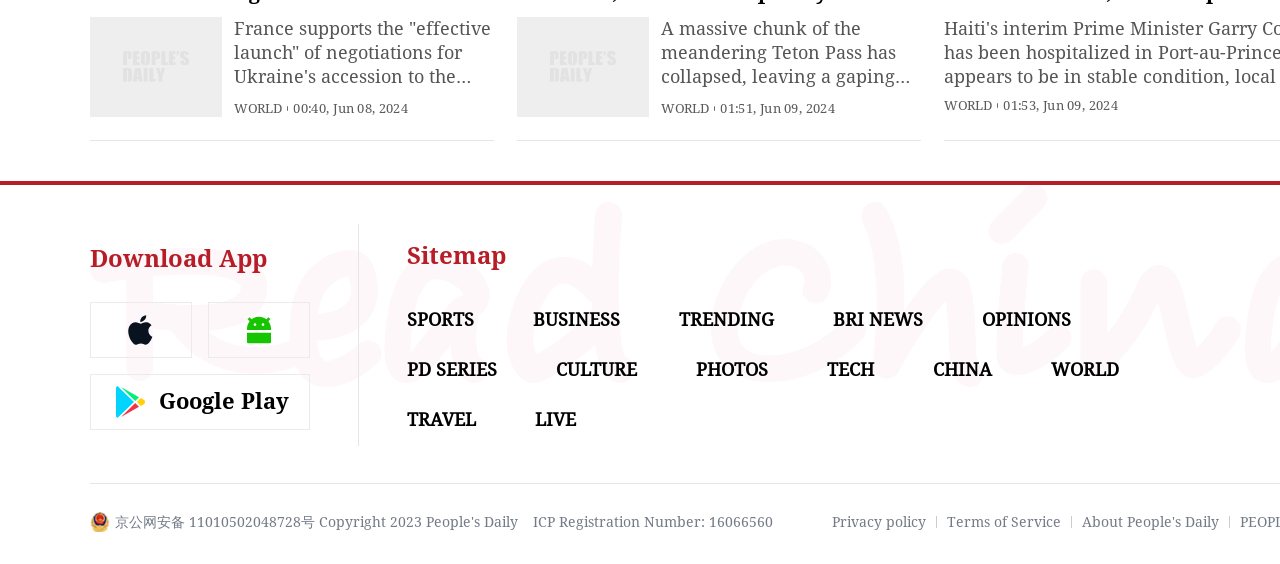What is the topic of the first news article?
Based on the screenshot, respond with a single word or phrase.

Ukraine's accession to the European Union